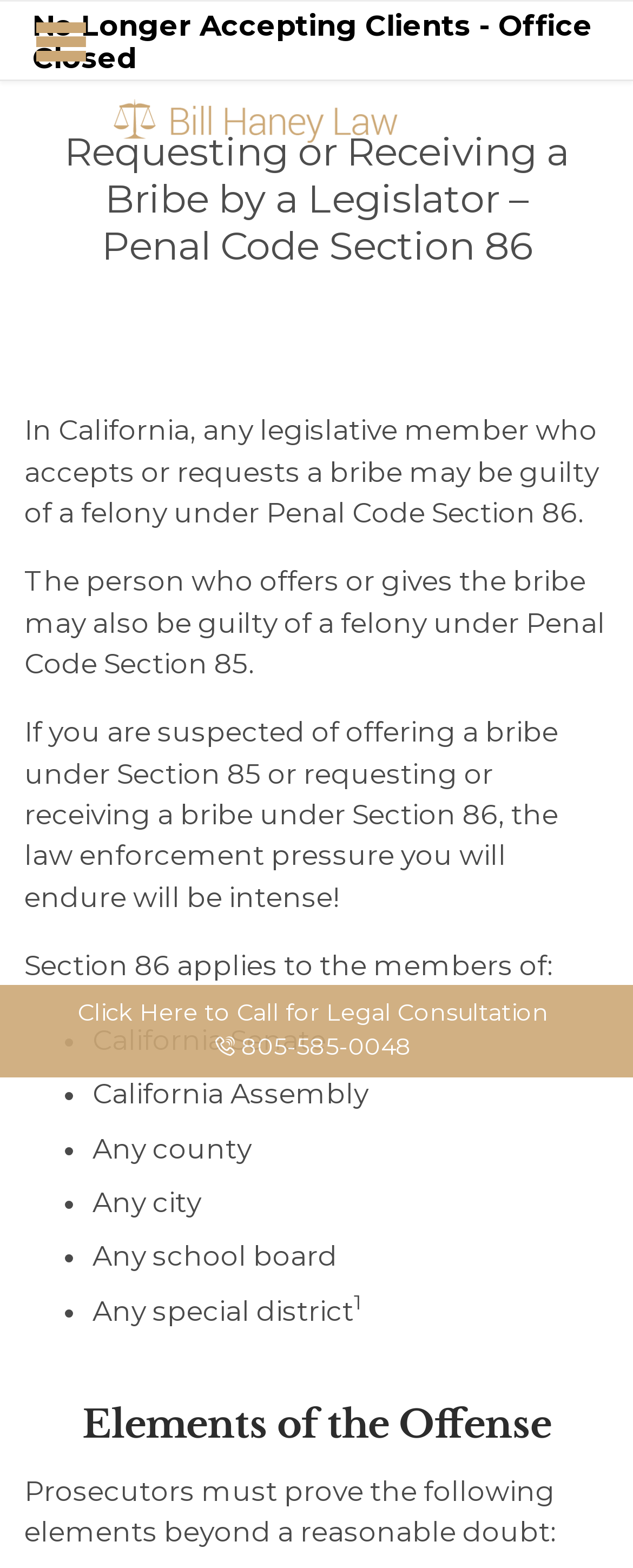Provide the bounding box coordinates, formatted as (top-left x, top-left y, bottom-right x, bottom-right y), with all values being floating point numbers between 0 and 1. Identify the bounding box of the UI element that matches the description: Open/Close Menu

[0.0, 0.008, 0.192, 0.044]